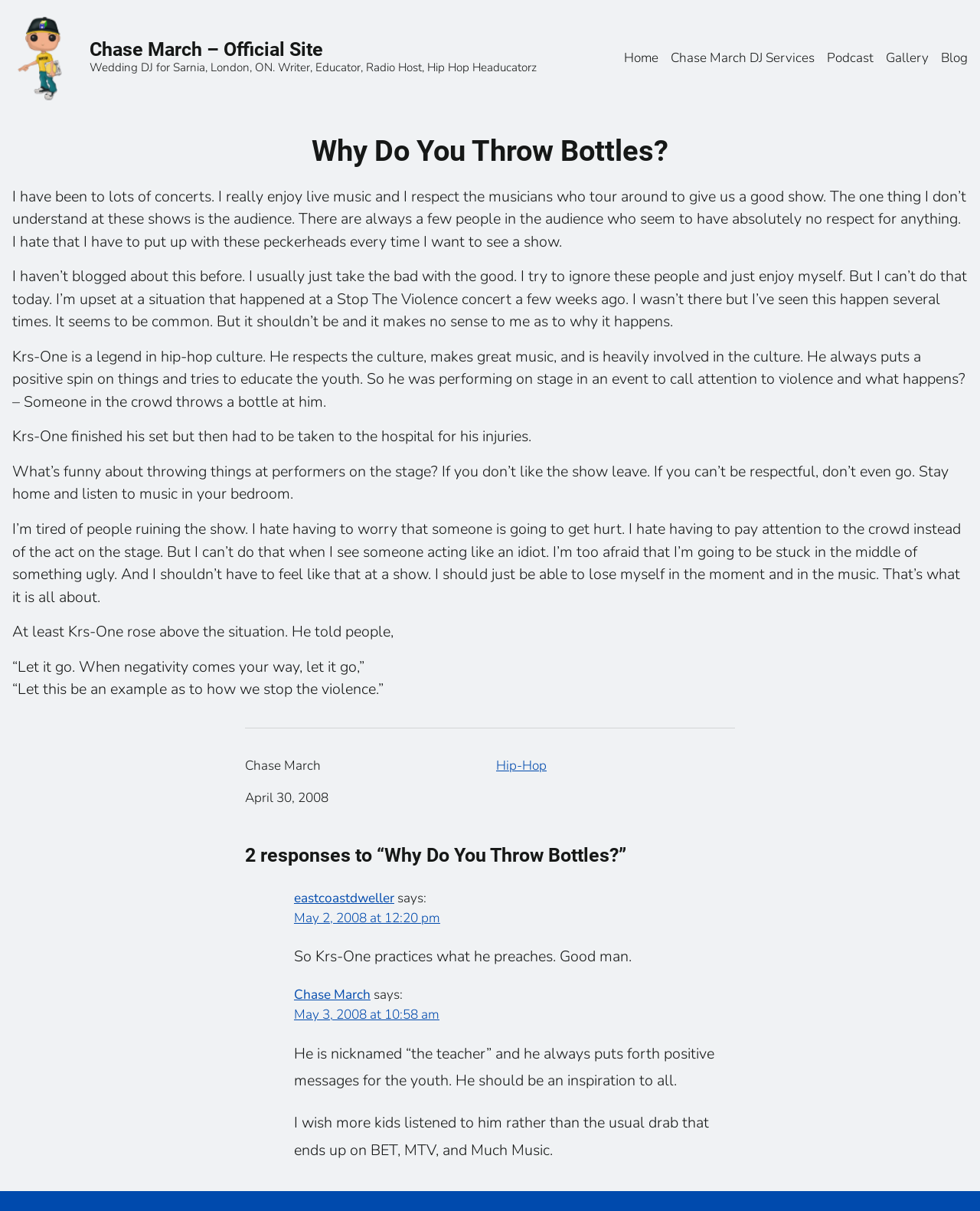What is the topic of the blog post?
Use the image to answer the question with a single word or phrase.

Throwing bottles at concerts